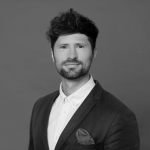What is the background color?
Look at the image and answer the question using a single word or phrase.

Gray